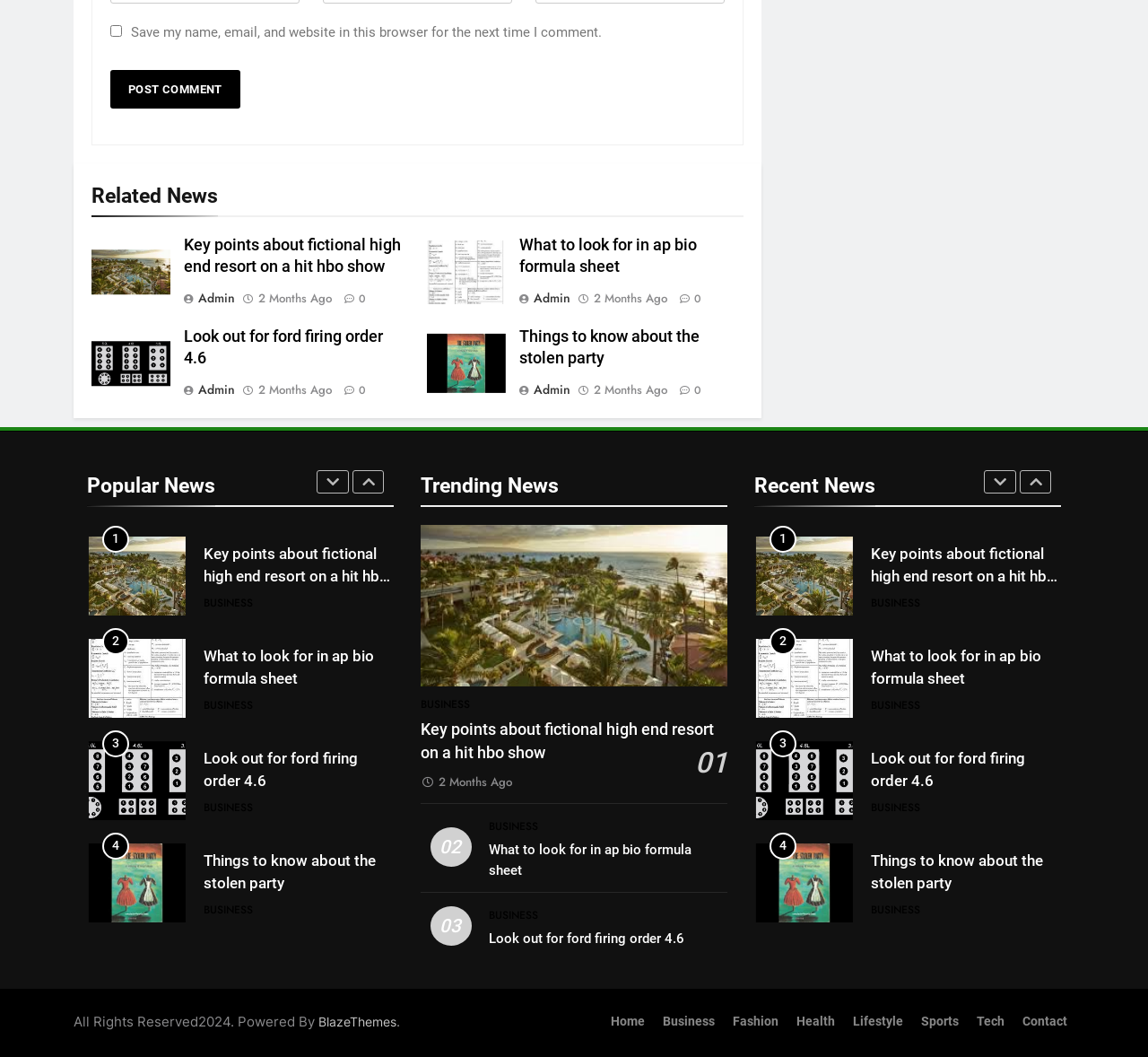Determine the bounding box coordinates of the clickable element to achieve the following action: 'Check the trending news'. Provide the coordinates as four float values between 0 and 1, formatted as [left, top, right, bottom].

[0.366, 0.446, 0.634, 0.48]